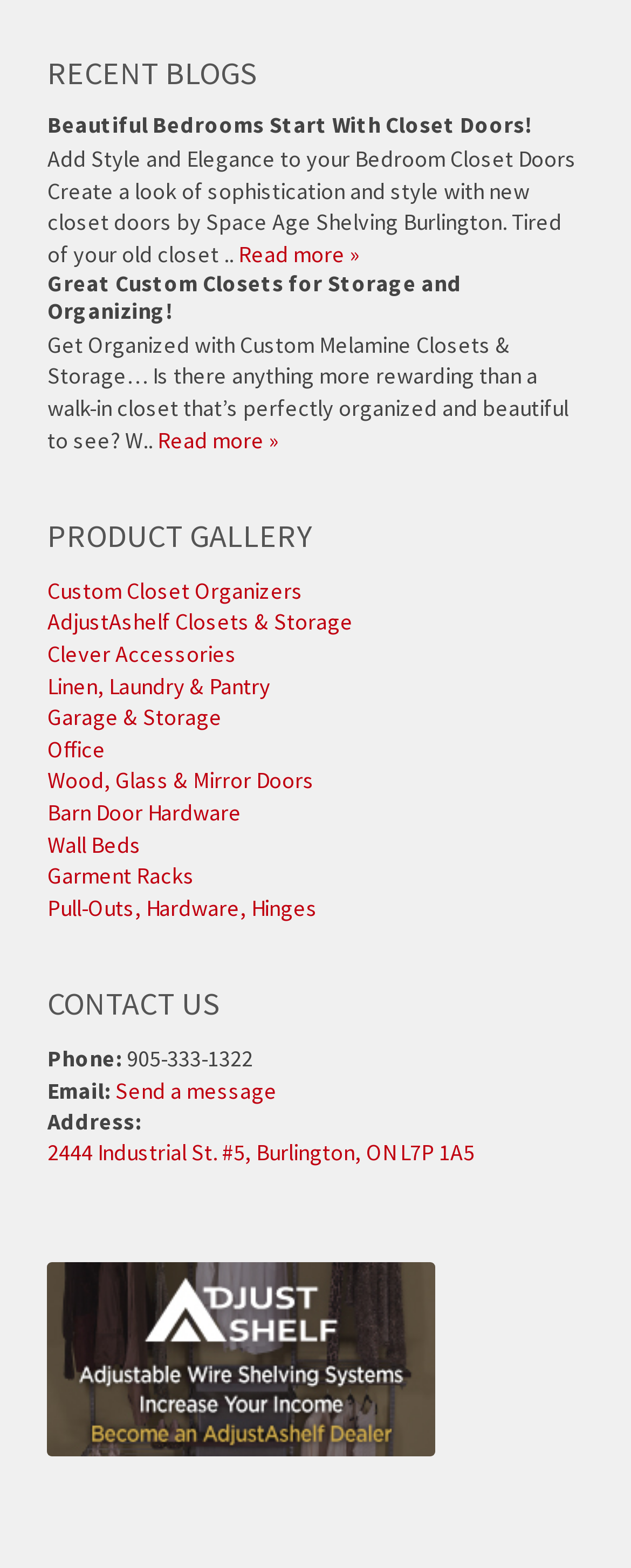What is the address of the company?
Refer to the image and provide a one-word or short phrase answer.

2444 Industrial St. #5, Burlington, ON L7P 1A5